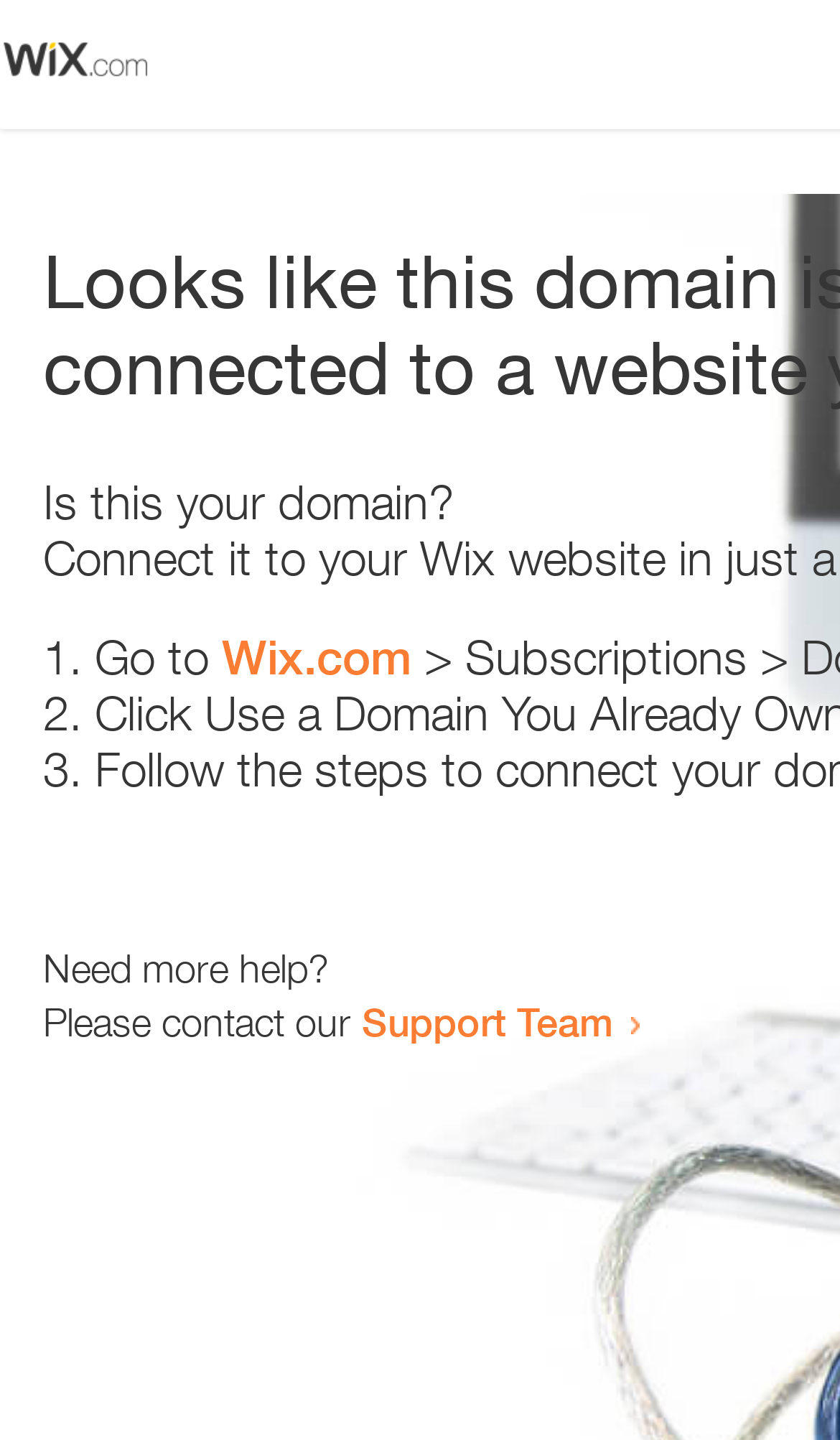Answer the following query concisely with a single word or phrase:
How many list markers are present?

3